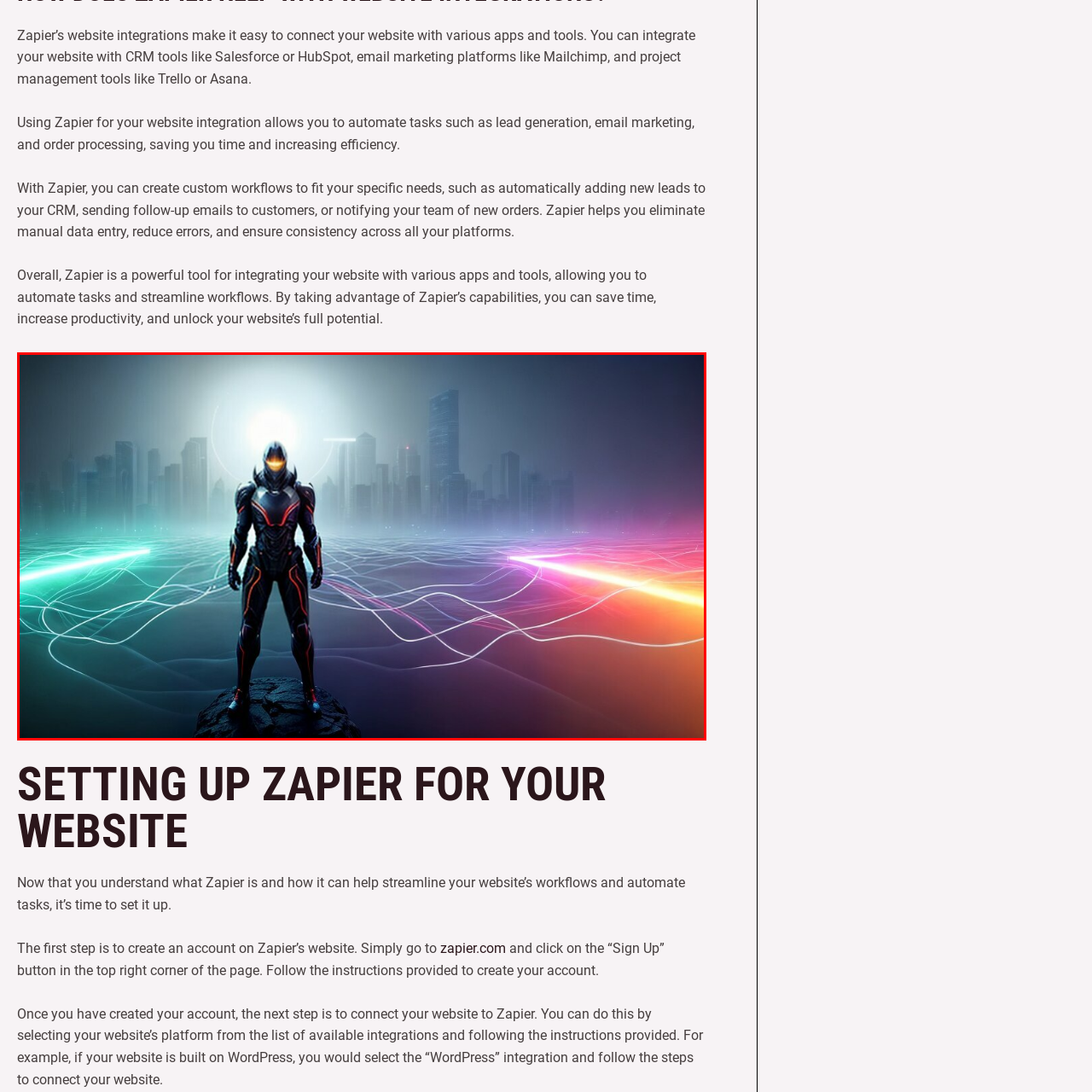What color are the luminous lines of light?
Look closely at the portion of the image highlighted by the red bounding box and provide a comprehensive answer to the question.

The luminous lines of light sweeping across the foreground range in color from teal to pink, creating an impression of motion and connectivity, reminiscent of digital data streams.